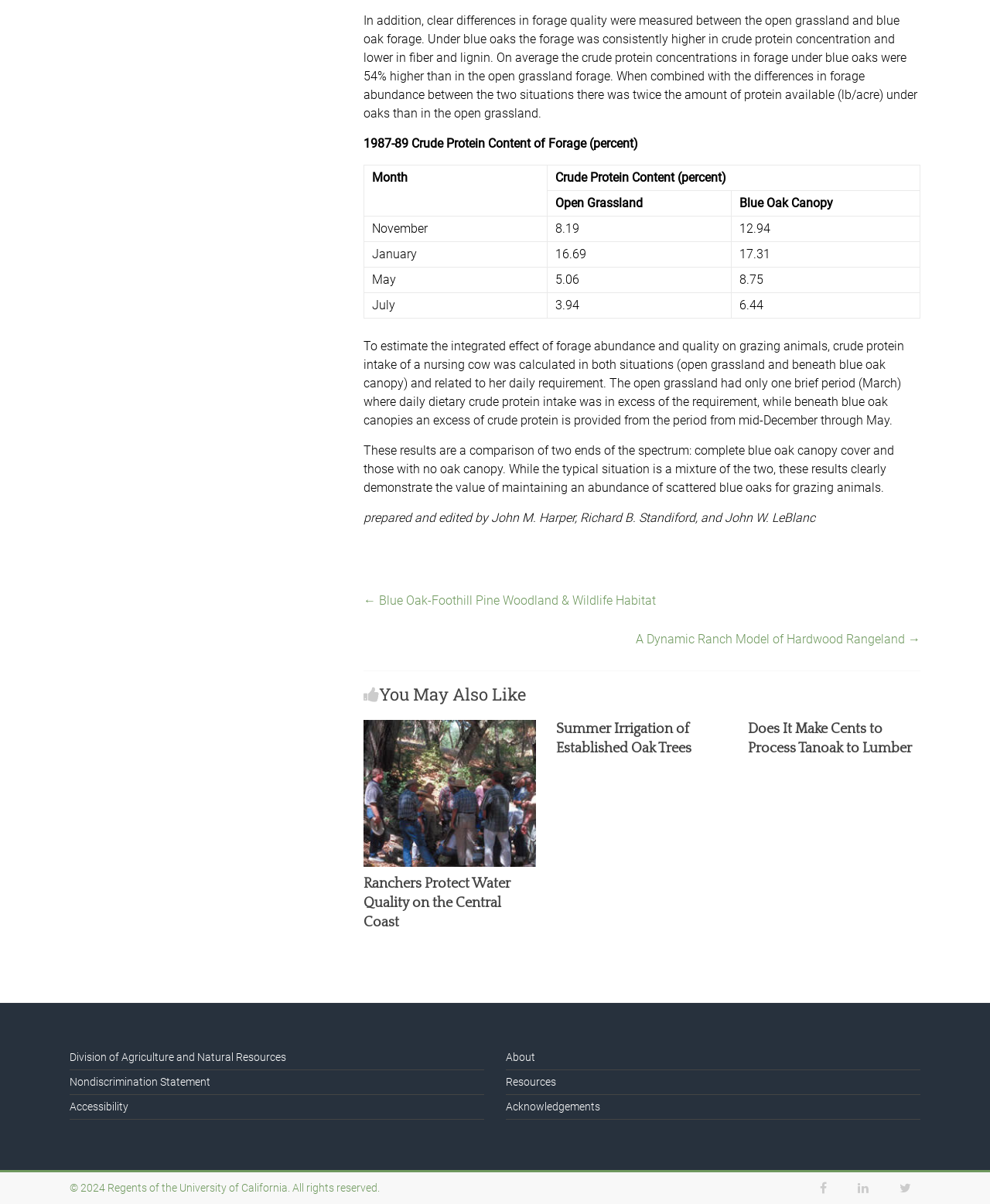Locate the bounding box coordinates of the element that should be clicked to fulfill the instruction: "View Tassia School Map".

None